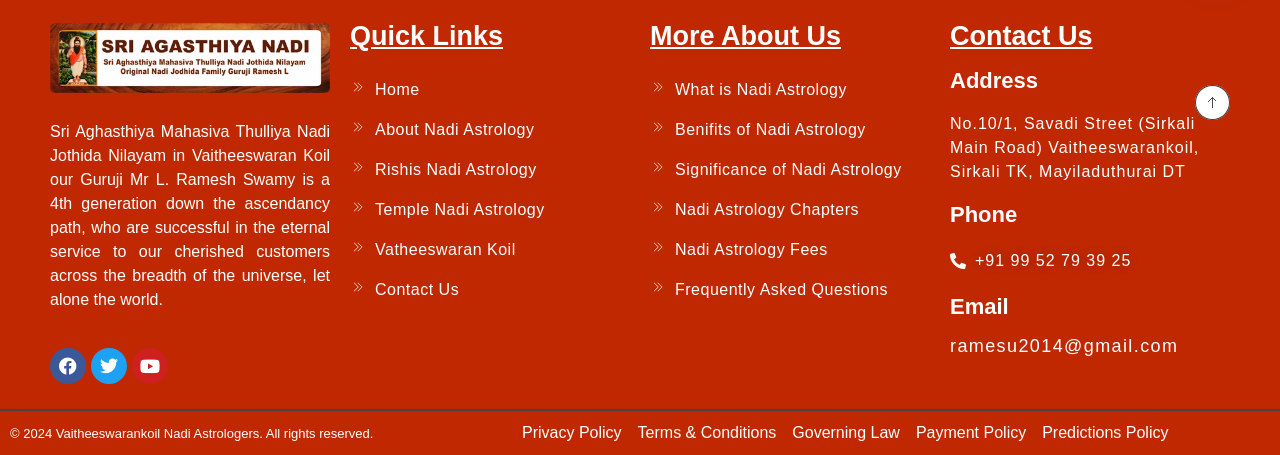Can you find the bounding box coordinates for the element that needs to be clicked to execute this instruction: "Send an email"? The coordinates should be given as four float numbers between 0 and 1, i.e., [left, top, right, bottom].

[0.742, 0.738, 0.921, 0.782]